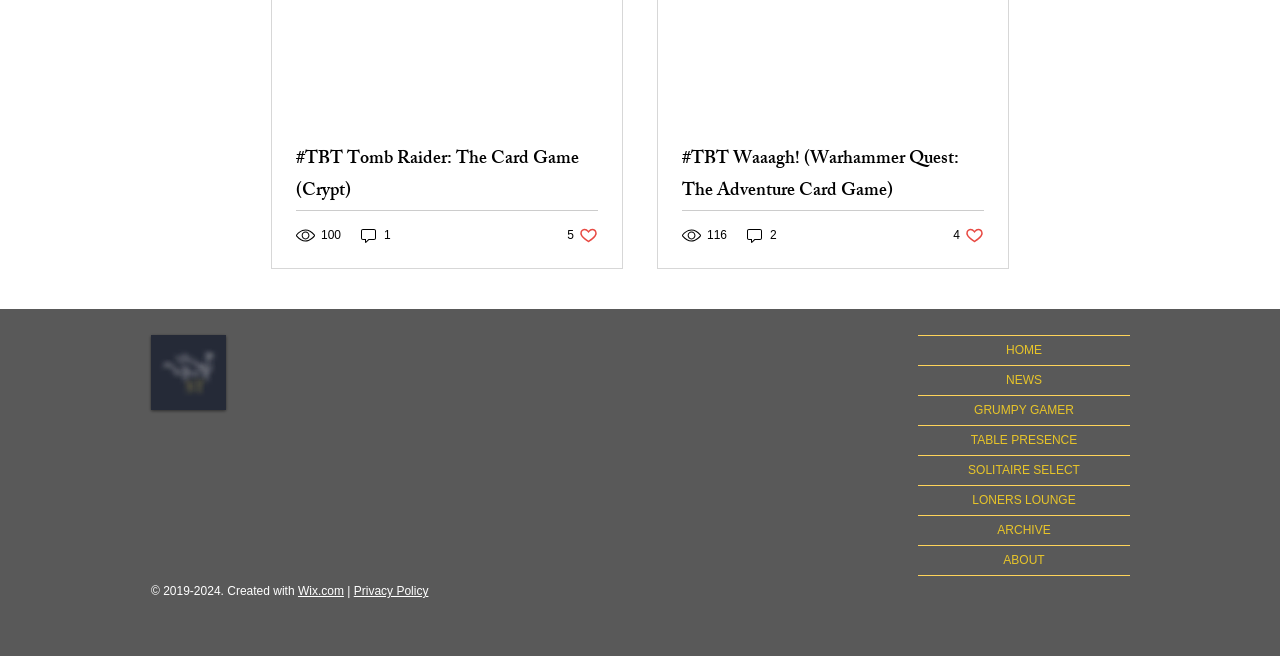Provide your answer in a single word or phrase: 
What is the name of the website?

Solitaire Times